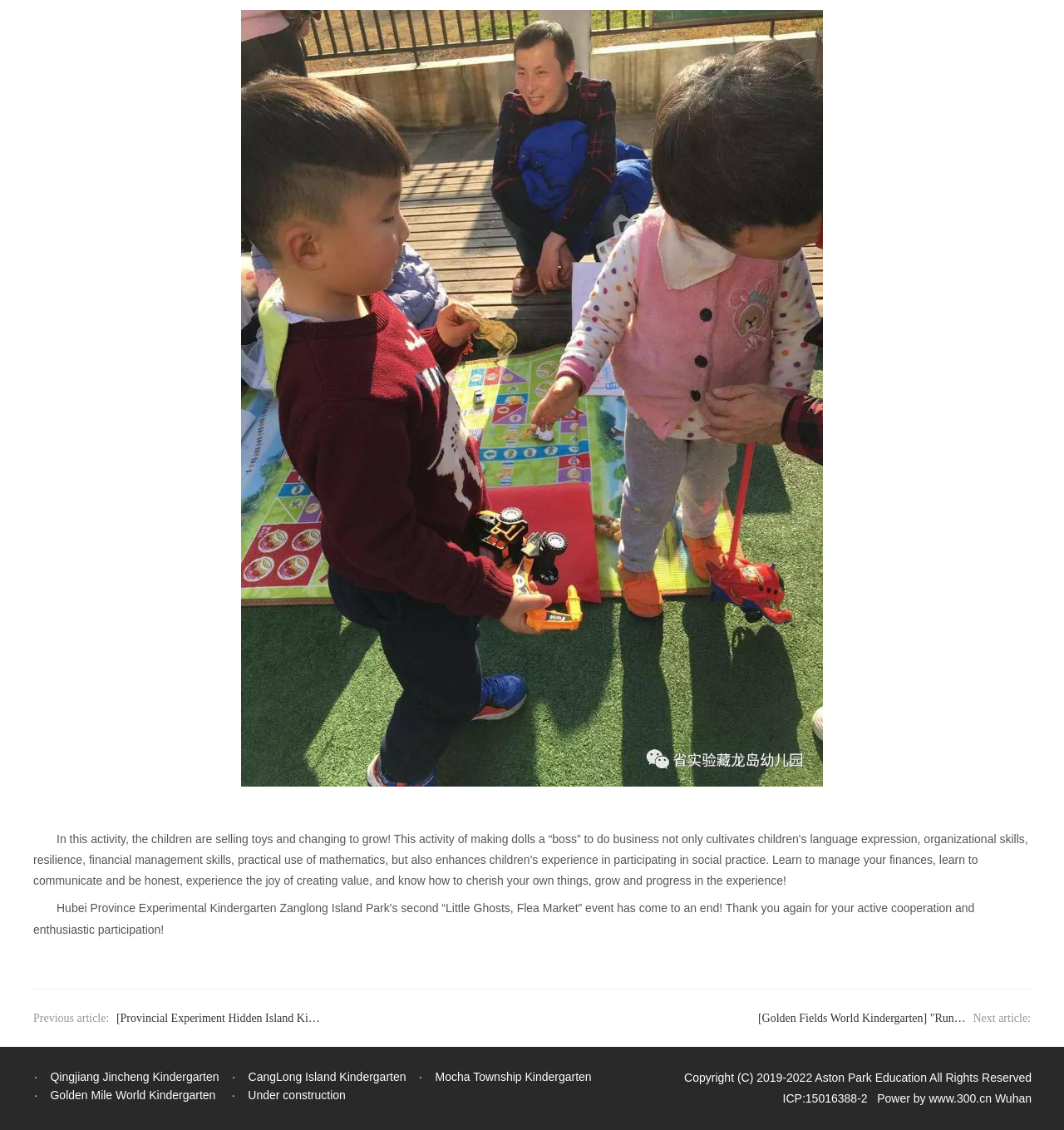Please identify the bounding box coordinates of the region to click in order to complete the task: "Click Qingjiang Jincheng Kindergarten". The coordinates must be four float numbers between 0 and 1, specified as [left, top, right, bottom].

[0.032, 0.947, 0.206, 0.959]